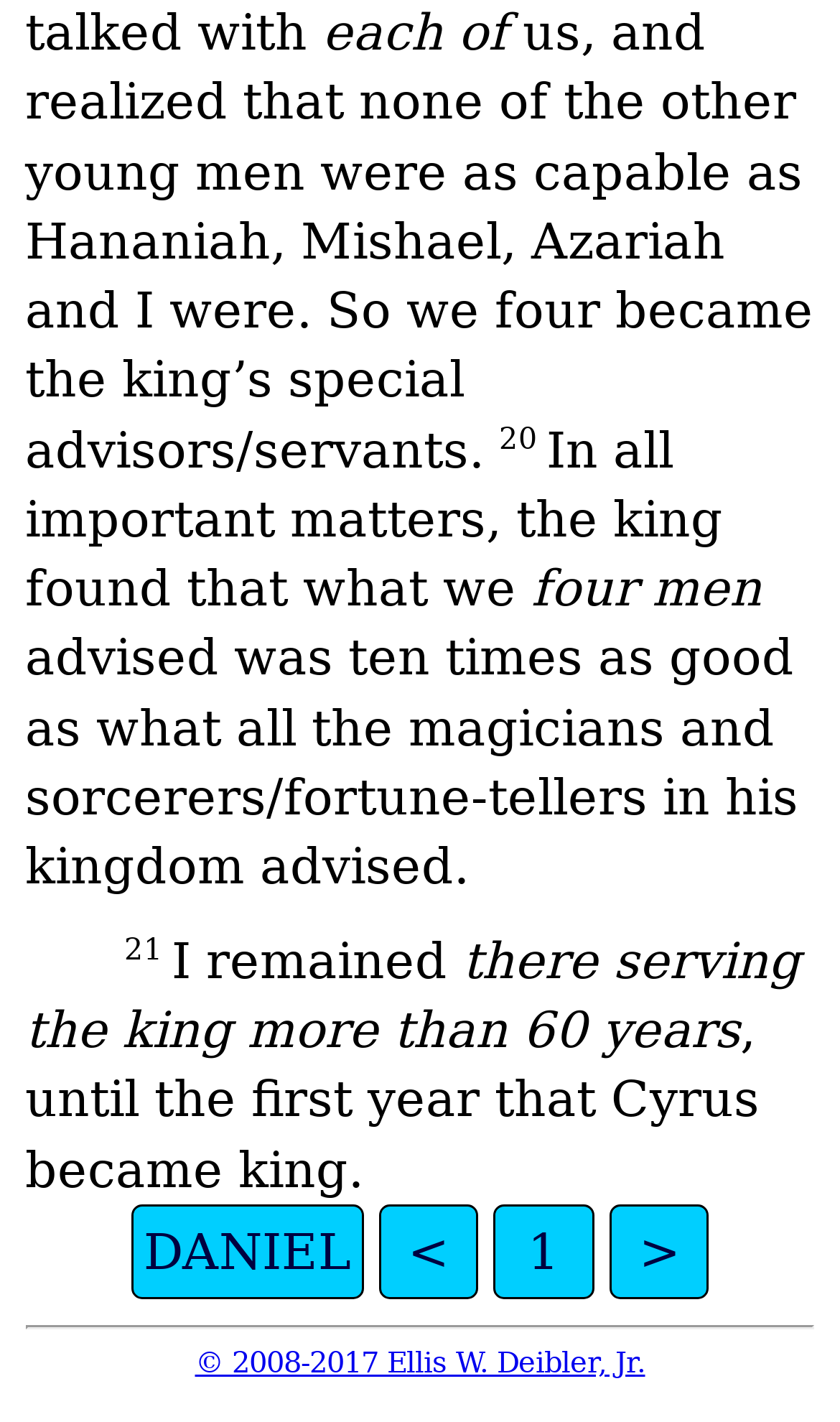Please give a one-word or short phrase response to the following question: 
What is the name of the king's special advisors?

Hananiah, Mishael, Azariah and I